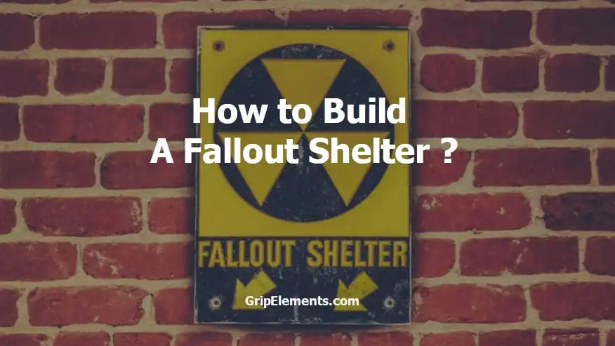Generate an elaborate caption that includes all aspects of the image.

The image features a vintage-style sign emblazoned with the bold text "How to Build A Fallout Shelter?" set against a backdrop of rustic brick walls. The sign prominently displays the iconic radiation warning symbol, emphasizing the theme of safety and preparedness. Below the symbol, the phrase "FALLOUT SHELTER" is highlighted in yellow, visually striking against the dark background. This imagery evokes a sense of urgency and practical guidance, resonating with the content found on GripElements.com, which likely offers tips on constructing a shelter for safety during potential disasters.